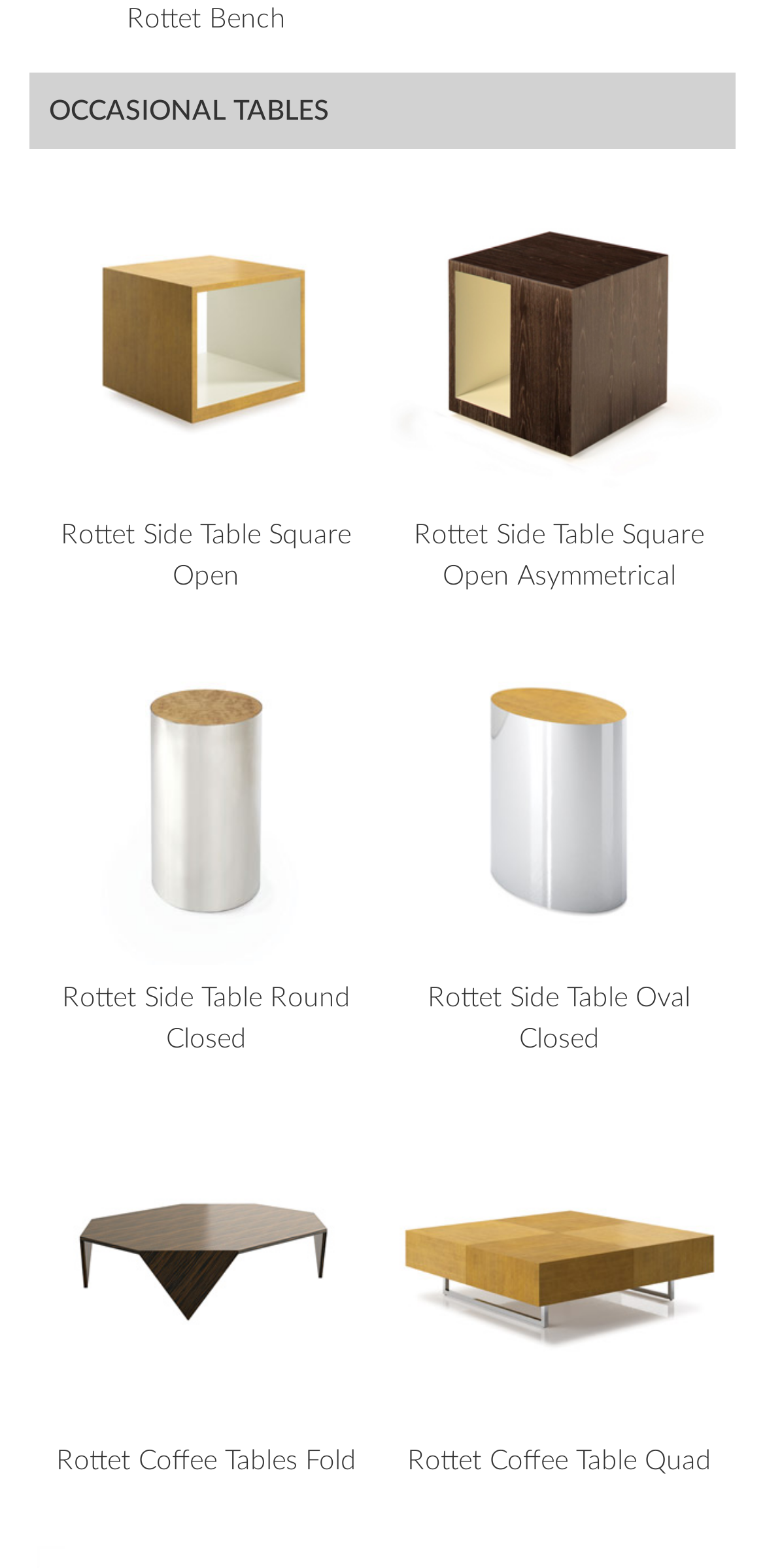For the given element description More news », determine the bounding box coordinates of the UI element. The coordinates should follow the format (top-left x, top-left y, bottom-right x, bottom-right y) and be within the range of 0 to 1.

None